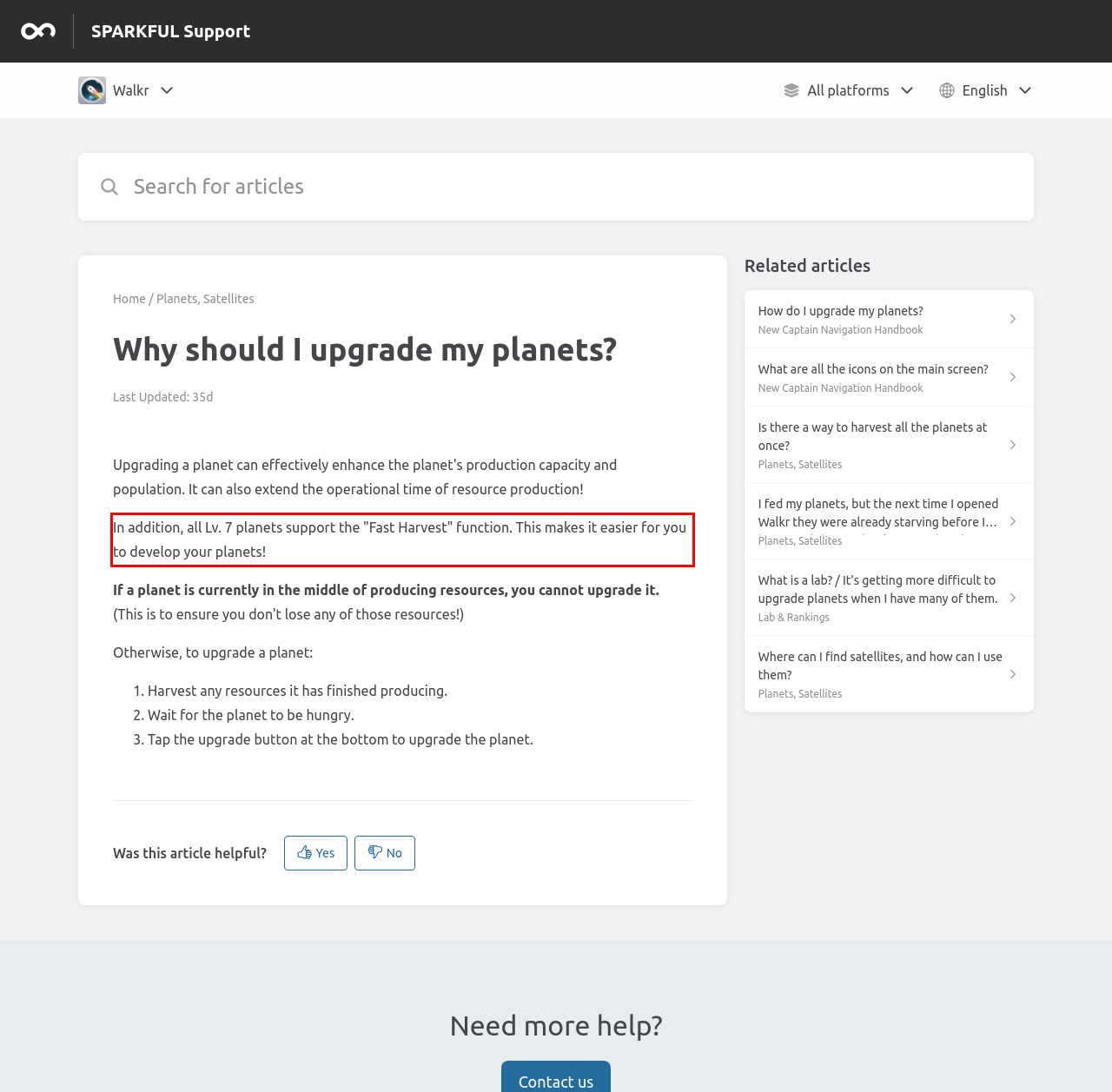The screenshot you have been given contains a UI element surrounded by a red rectangle. Use OCR to read and extract the text inside this red rectangle.

In addition, all Lv. 7 planets support the "Fast Harvest" function. This makes it easier for you to develop your planets!